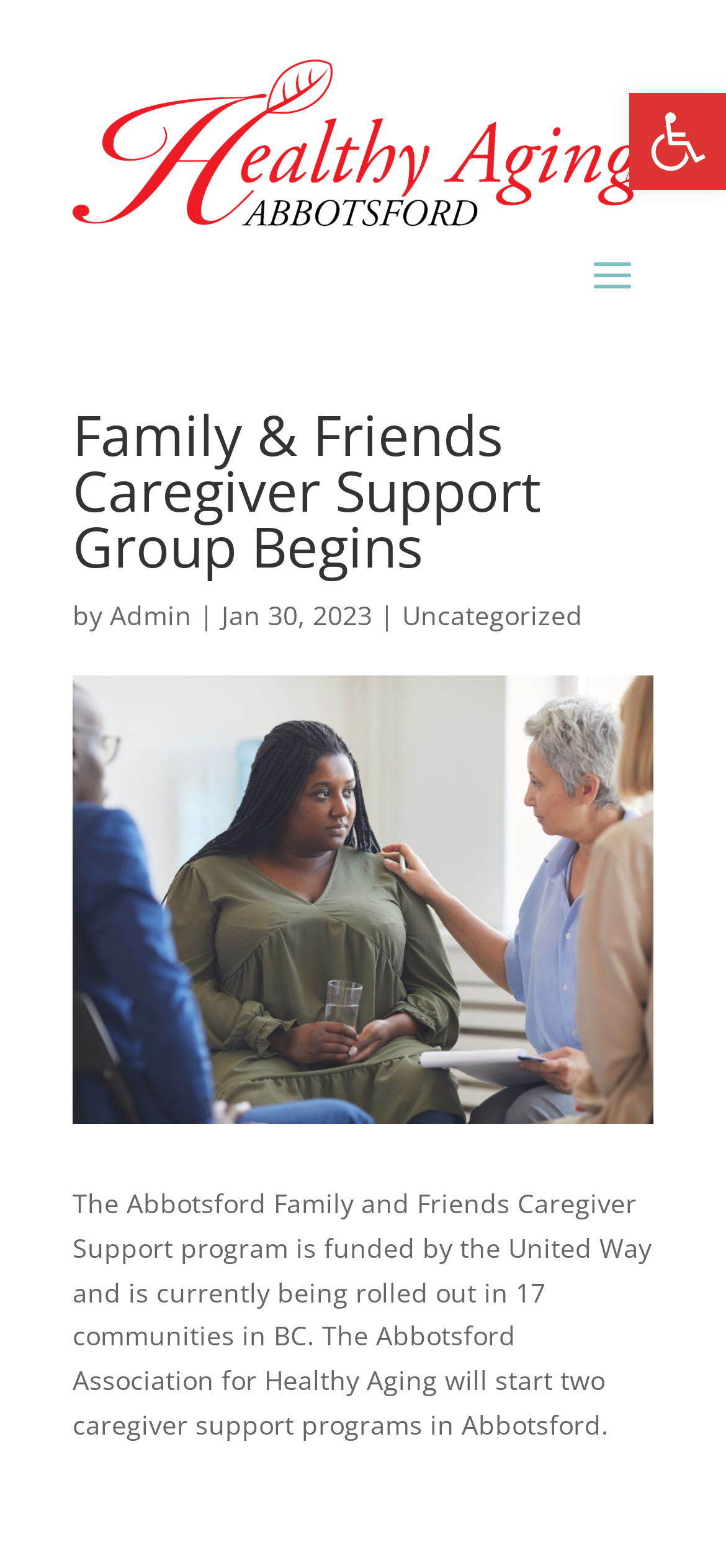Find the bounding box coordinates for the HTML element described in this sentence: "Open toolbar". Provide the coordinates as four float numbers between 0 and 1, in the format [left, top, right, bottom].

[0.867, 0.059, 1.0, 0.121]